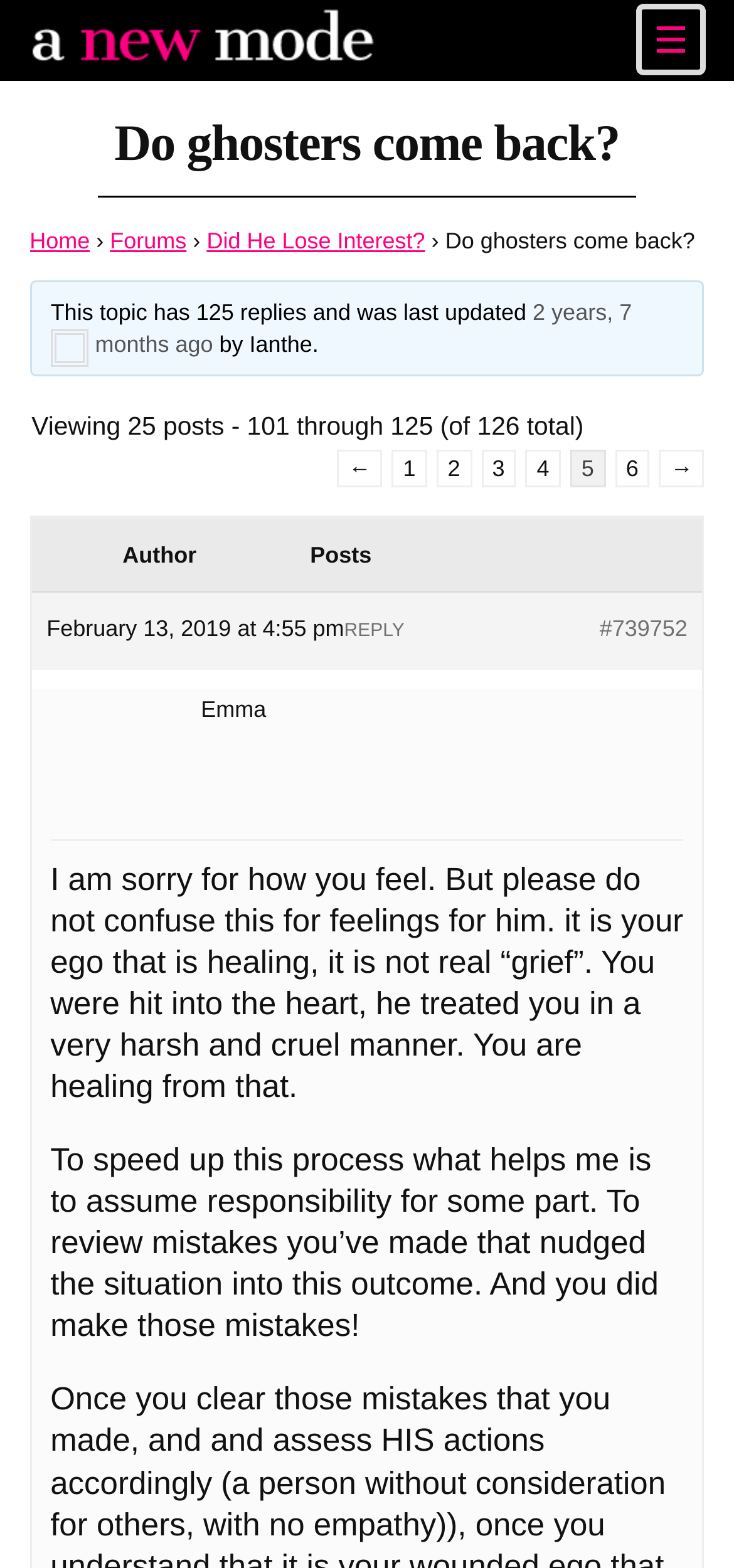Identify the bounding box coordinates of the area you need to click to perform the following instruction: "View the original post".

[0.607, 0.145, 0.947, 0.162]